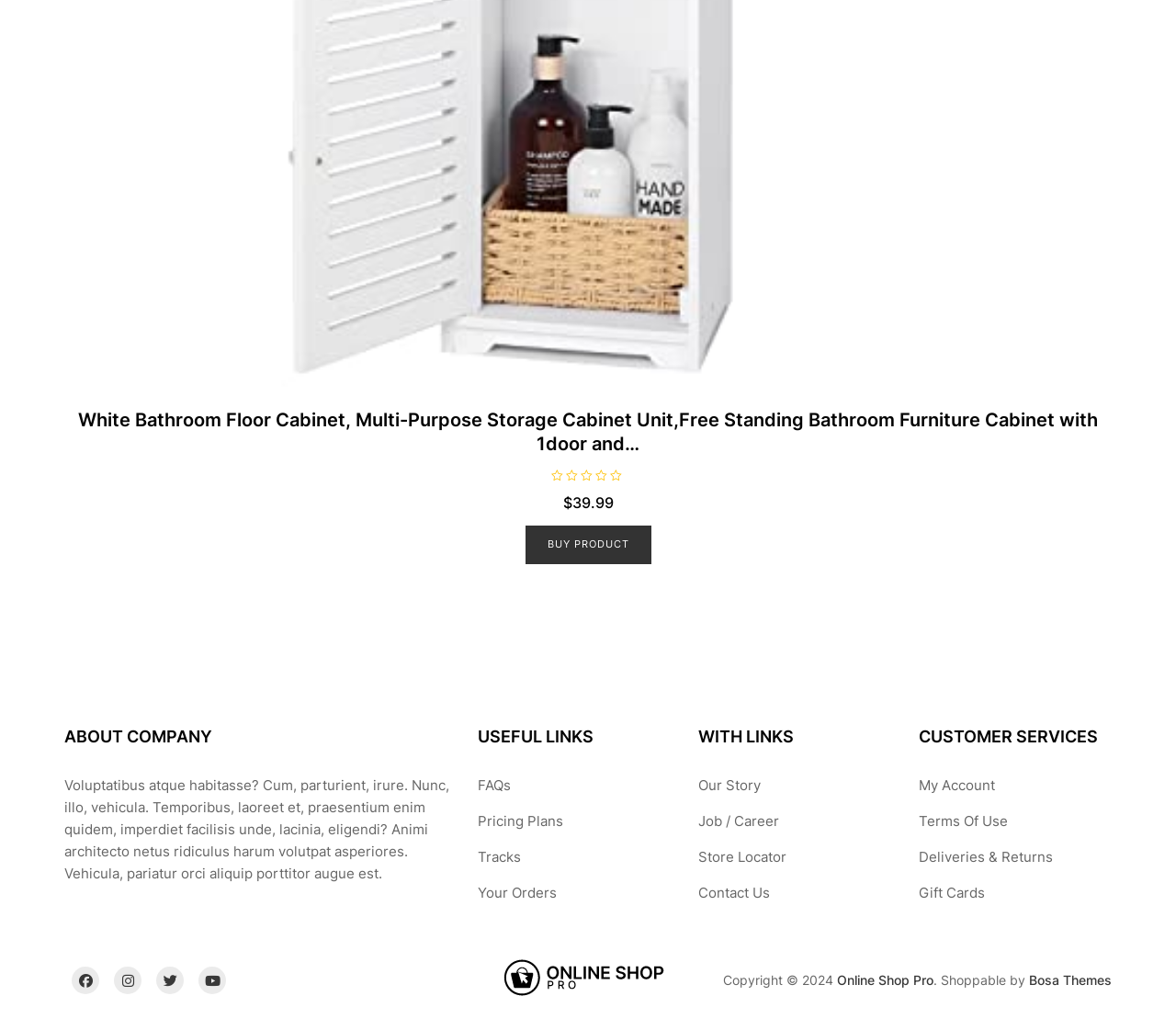Please identify the bounding box coordinates of the area I need to click to accomplish the following instruction: "View product details".

[0.055, 0.396, 0.945, 0.5]